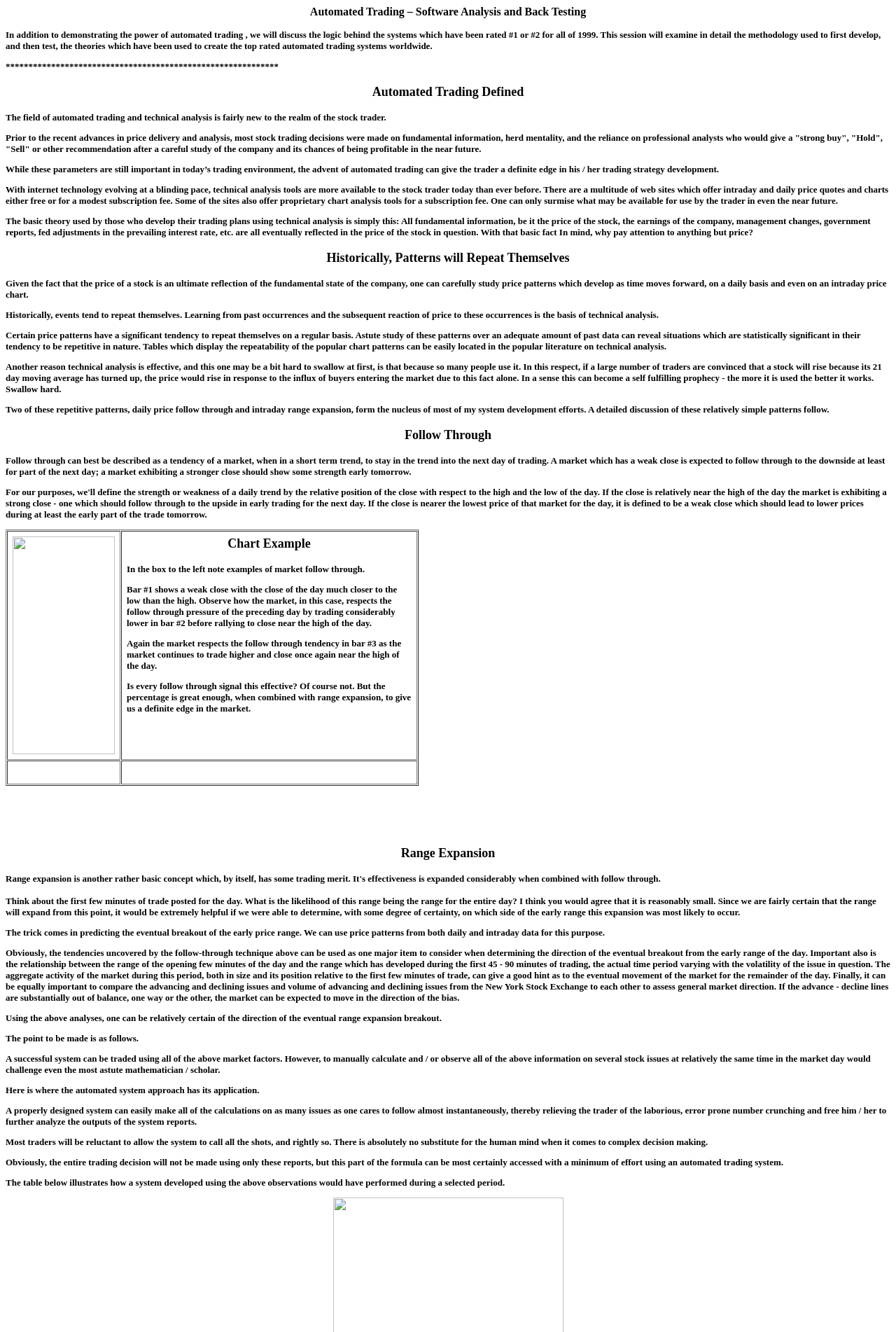What is the basis of technical analysis?
Provide a detailed and extensive answer to the question.

According to the webpage, technical analysis is based on the idea that all fundamental information is reflected in the price of a stock. Therefore, technical analysts study price patterns to make predictions about future price movements.